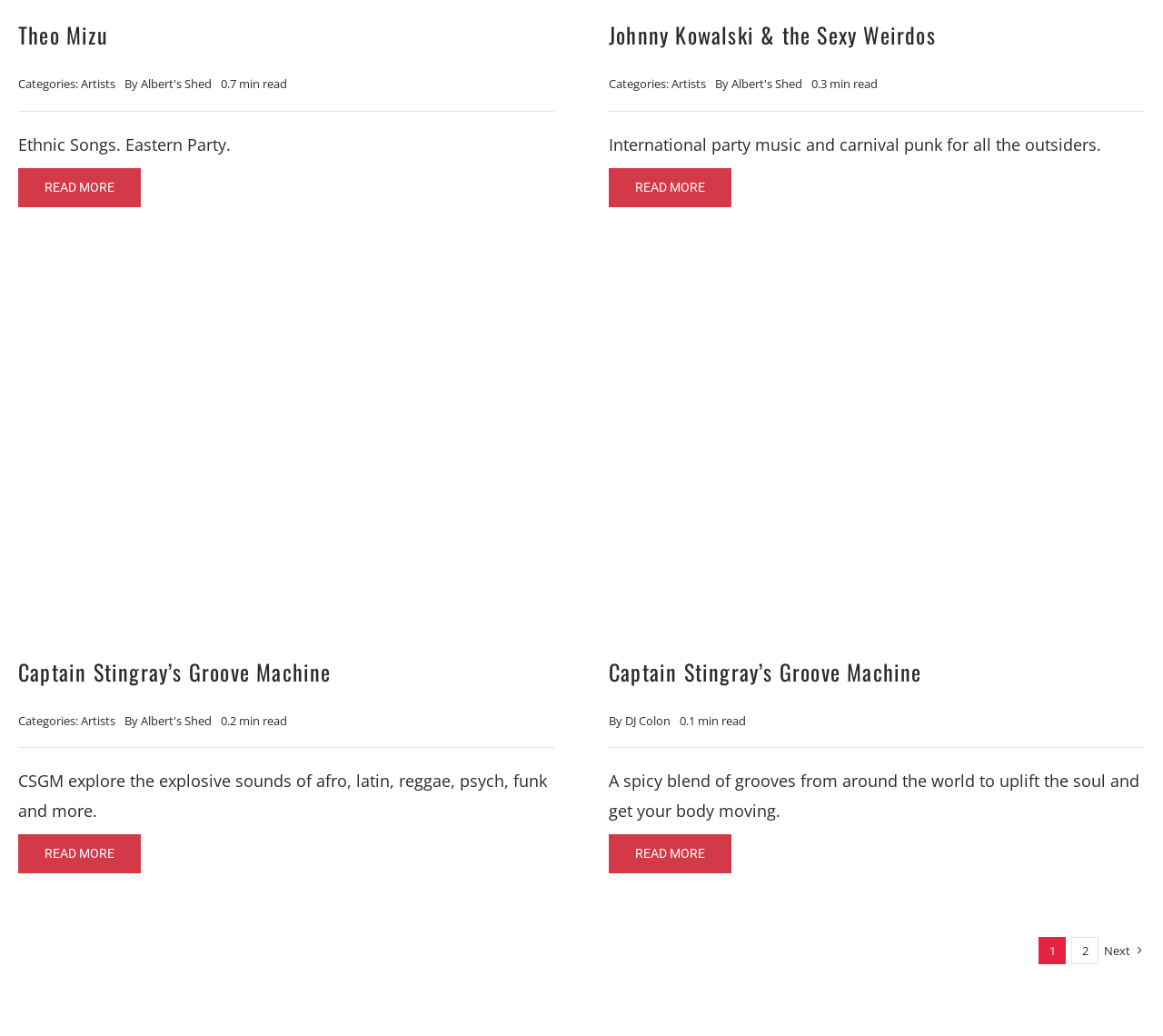From the screenshot, find the bounding box of the UI element matching this description: "Captain Stingray’s Groove Machine". Supply the bounding box coordinates in the form [left, top, right, bottom], each a float between 0 and 1.

[0.016, 0.633, 0.285, 0.664]